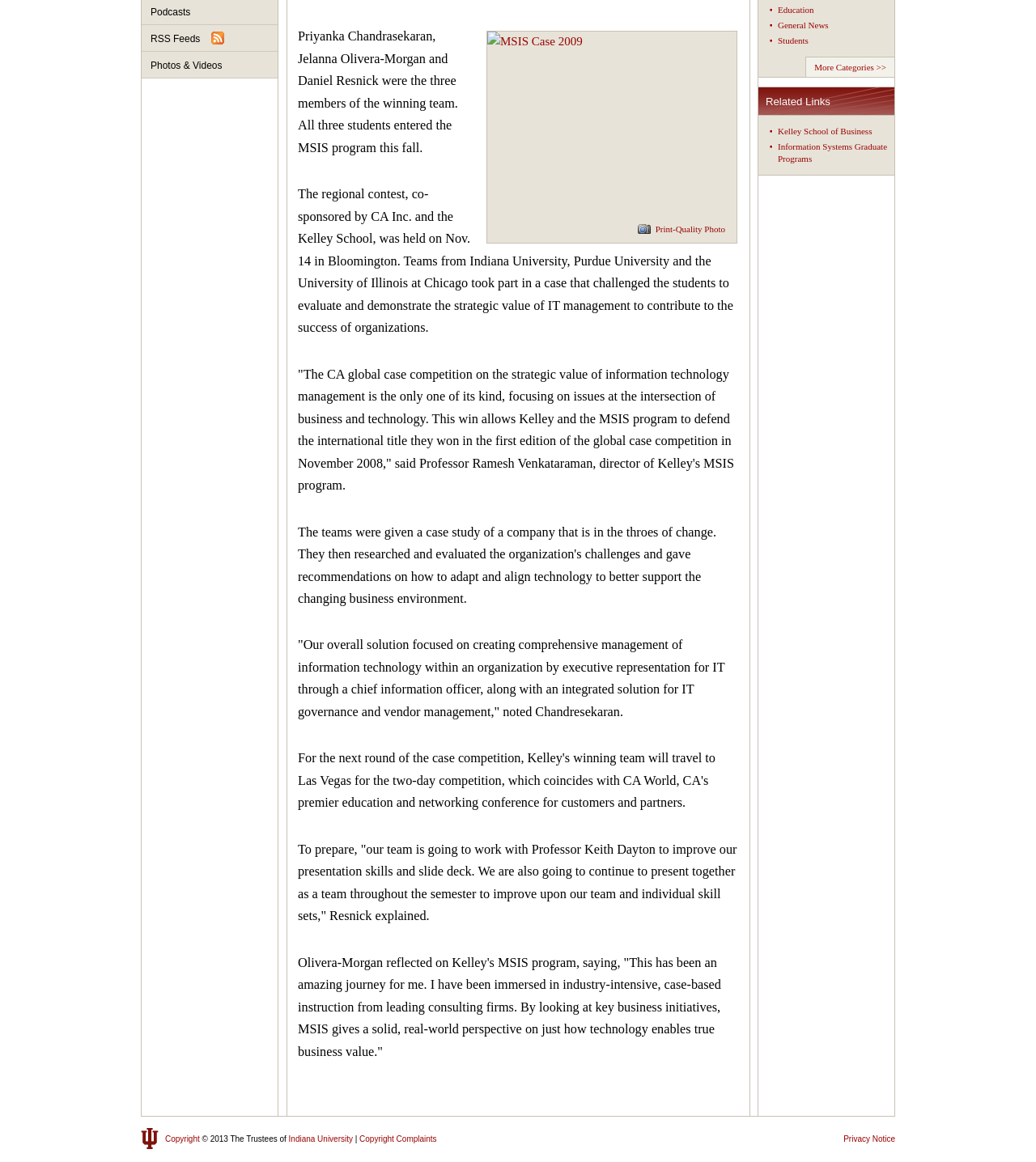Find the bounding box of the UI element described as: "RSS Feeds". The bounding box coordinates should be given as four float values between 0 and 1, i.e., [left, top, right, bottom].

[0.137, 0.022, 0.268, 0.045]